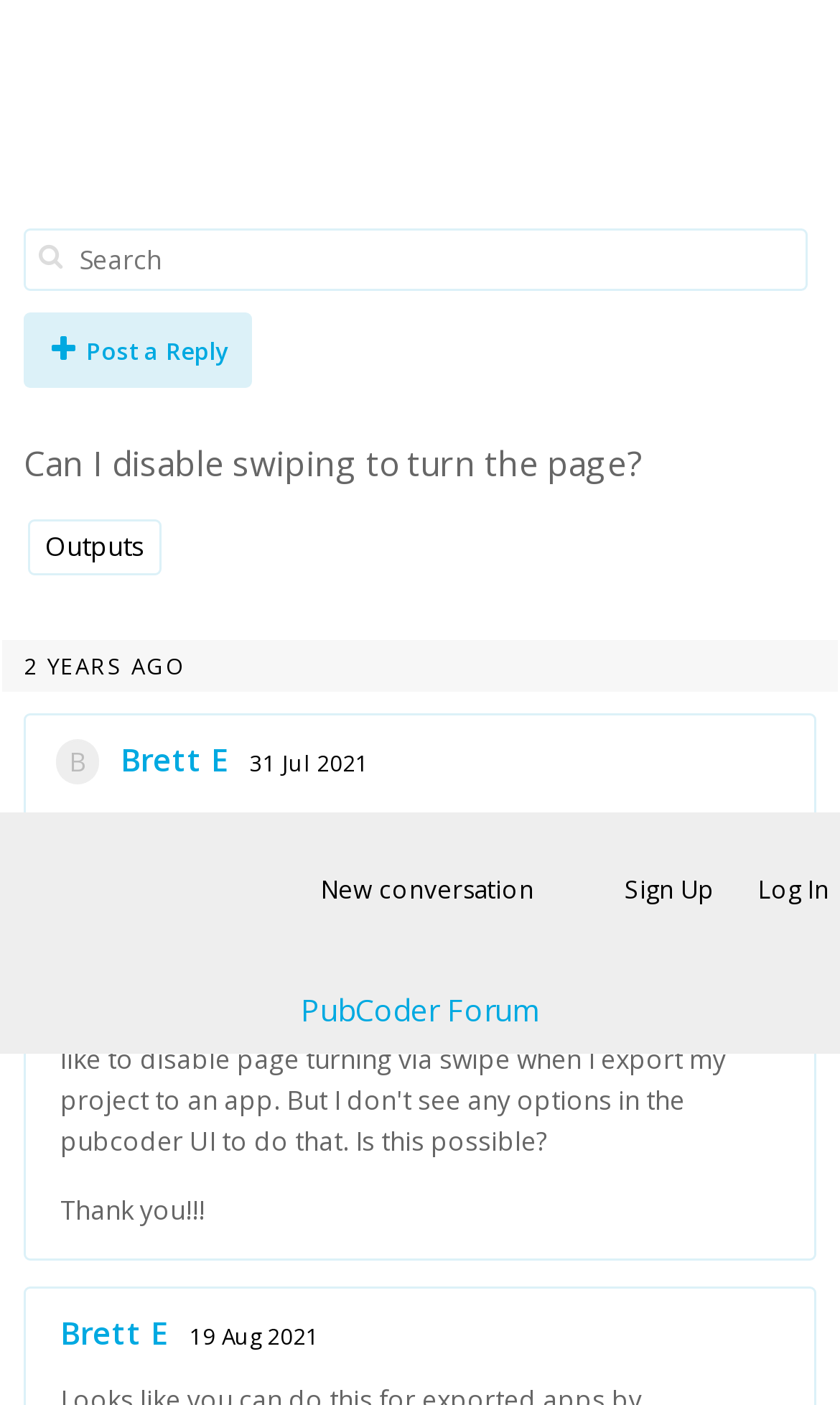Create a full and detailed caption for the entire webpage.

This webpage is a forum discussion page, specifically the PubCoder Forum. At the top, there are three links: "New conversation", "Sign Up", and "Log In", aligned horizontally and positioned near the top of the page. Below these links, there is a heading that reads "PubCoder Forum", with a link to the same title below it.

On the left side of the page, there is a section with a heading "Brett E" and a link to the same title, accompanied by a timestamp "19 Aug 2021". Below this section, there is a static text that reads "Looks like you can do this for exported apps by unchecking 'Swipe to navigate' on the project page." This text is positioned near the top-left of the page.

Further down, there is another section with a heading "Angelo S" and a link to the same title, accompanied by a timestamp "23 Aug 2021". This section is positioned below the previous one.

At the bottom of the page, there are three links: "Log In", "Sign Up", and a static text "or" in between them, followed by another static text "to reply!". These elements are aligned horizontally and positioned near the bottom of the page.

There are a total of 7 links on the page, 3 headings, and 4 static text elements. The layout is organized, with clear headings and concise text, making it easy to navigate and read.